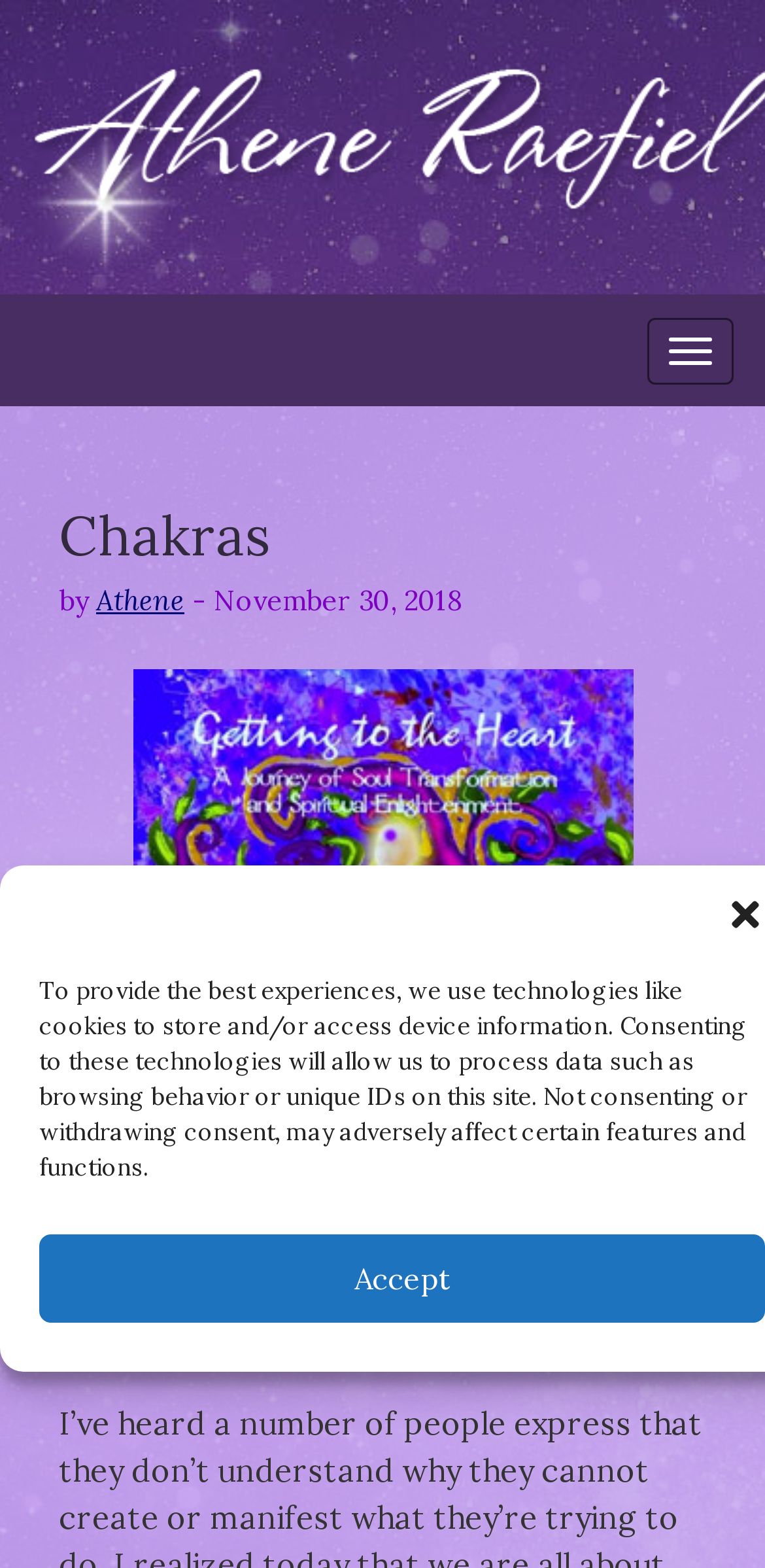What is the topic of the webpage? Analyze the screenshot and reply with just one word or a short phrase.

Chakras